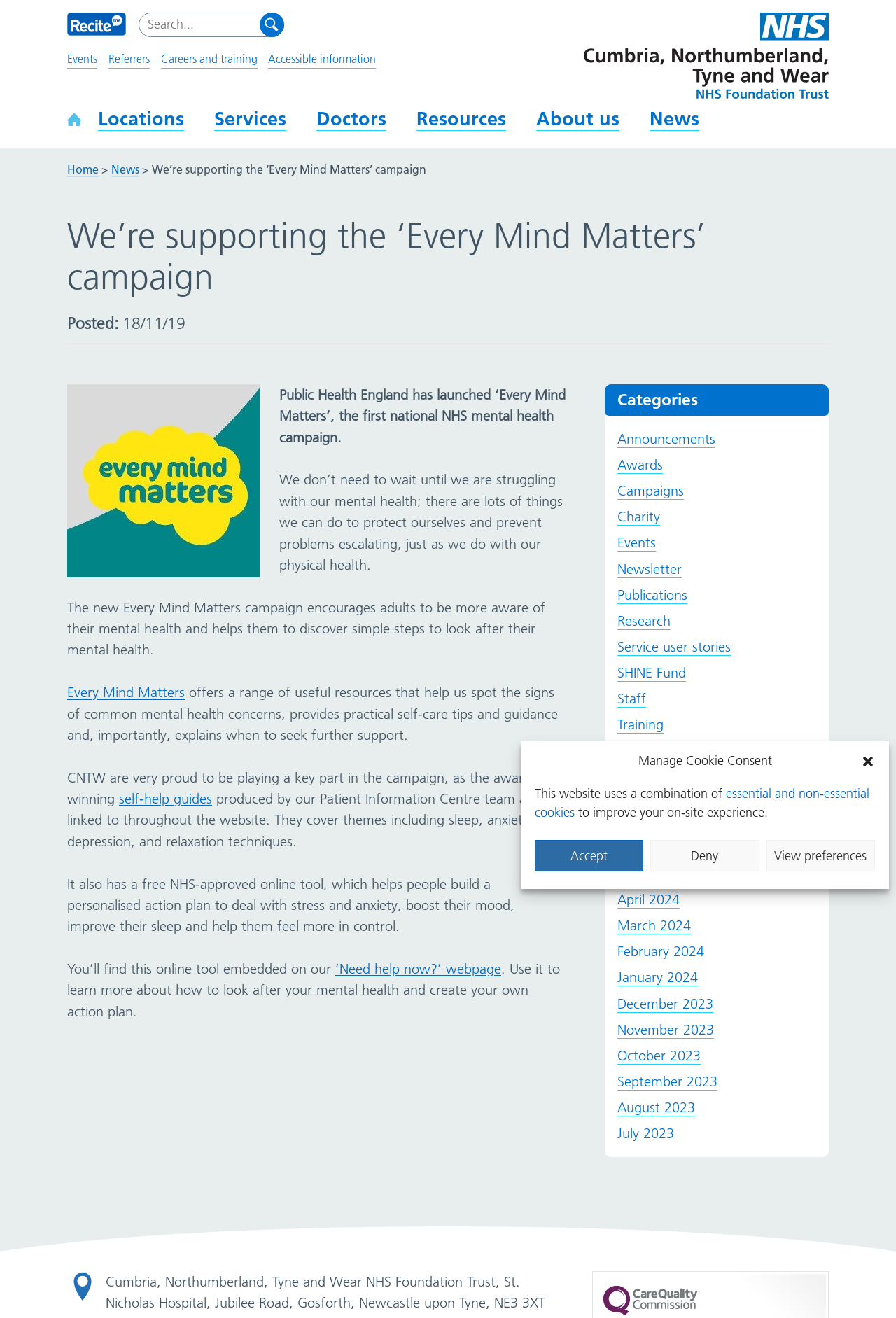Identify the bounding box coordinates for the element you need to click to achieve the following task: "Search for something". The coordinates must be four float values ranging from 0 to 1, formatted as [left, top, right, bottom].

[0.155, 0.01, 0.317, 0.028]